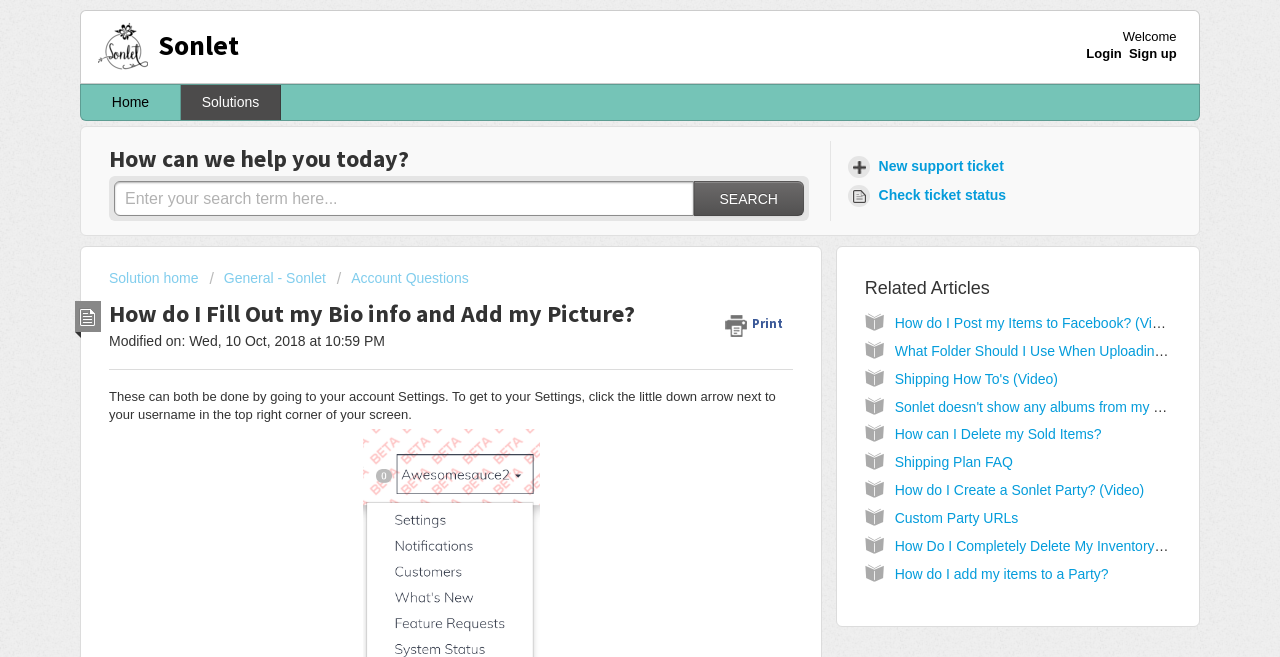Locate the bounding box coordinates of the area you need to click to fulfill this instruction: 'Click the login link'. The coordinates must be in the form of four float numbers ranging from 0 to 1: [left, top, right, bottom].

[0.849, 0.069, 0.876, 0.092]